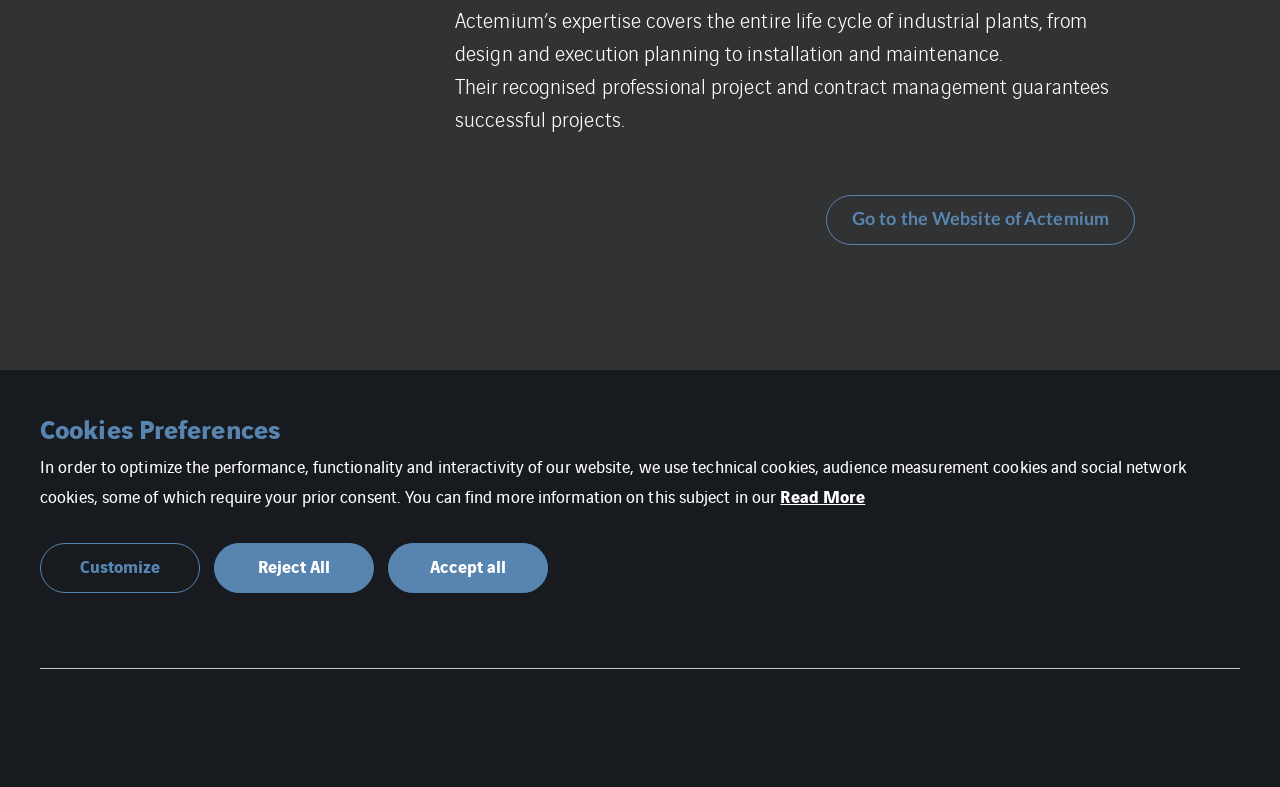Provide the bounding box coordinates of the HTML element described by the text: "Read More". The coordinates should be in the format [left, top, right, bottom] with values between 0 and 1.

[0.61, 0.614, 0.676, 0.645]